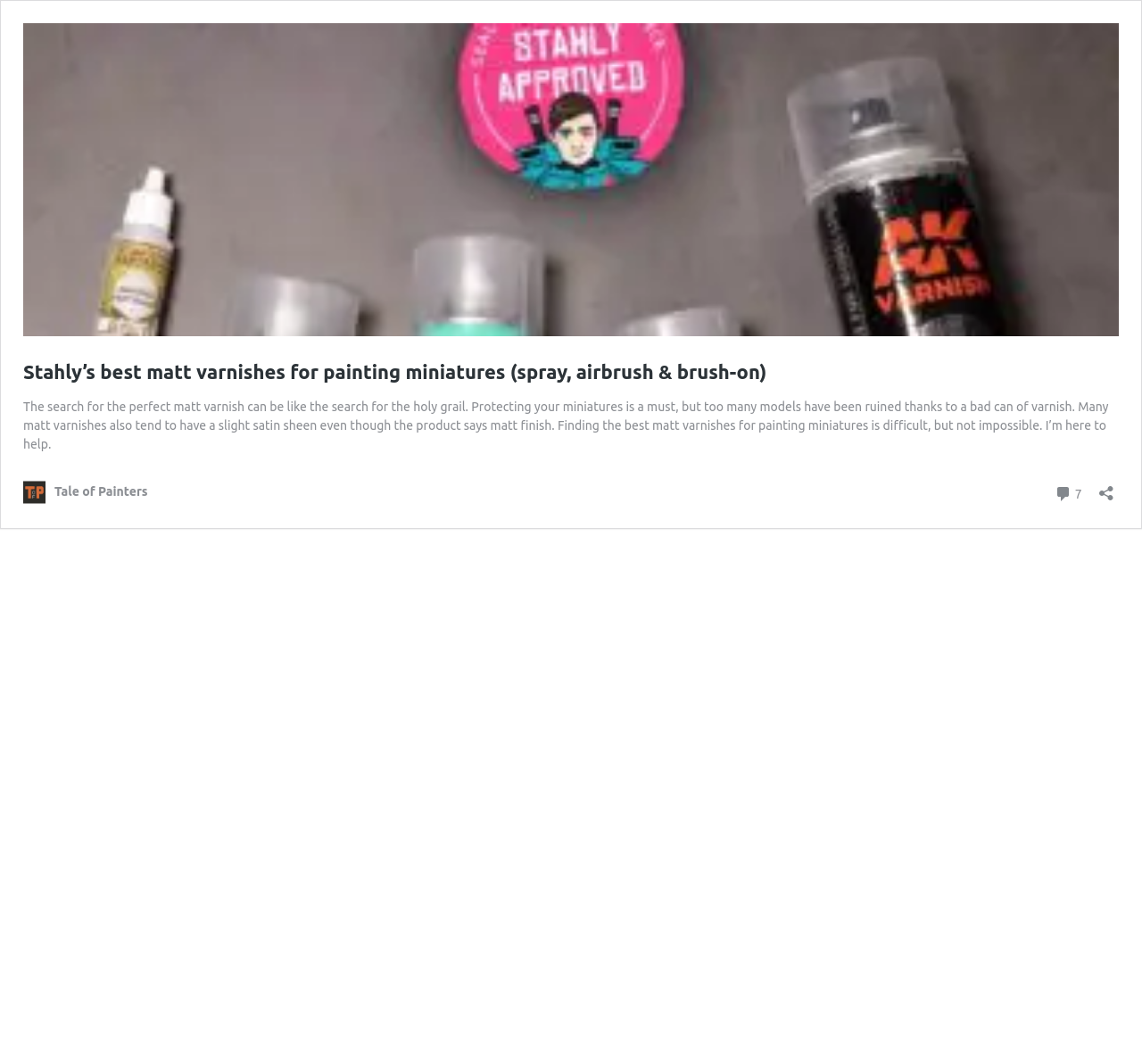Using the provided description Get togetherness at Sole Retreat, find the bounding box coordinates for the UI element. Provide the coordinates in (top-left x, top-left y, bottom-right x, bottom-right y) format, ensuring all values are between 0 and 1.

None